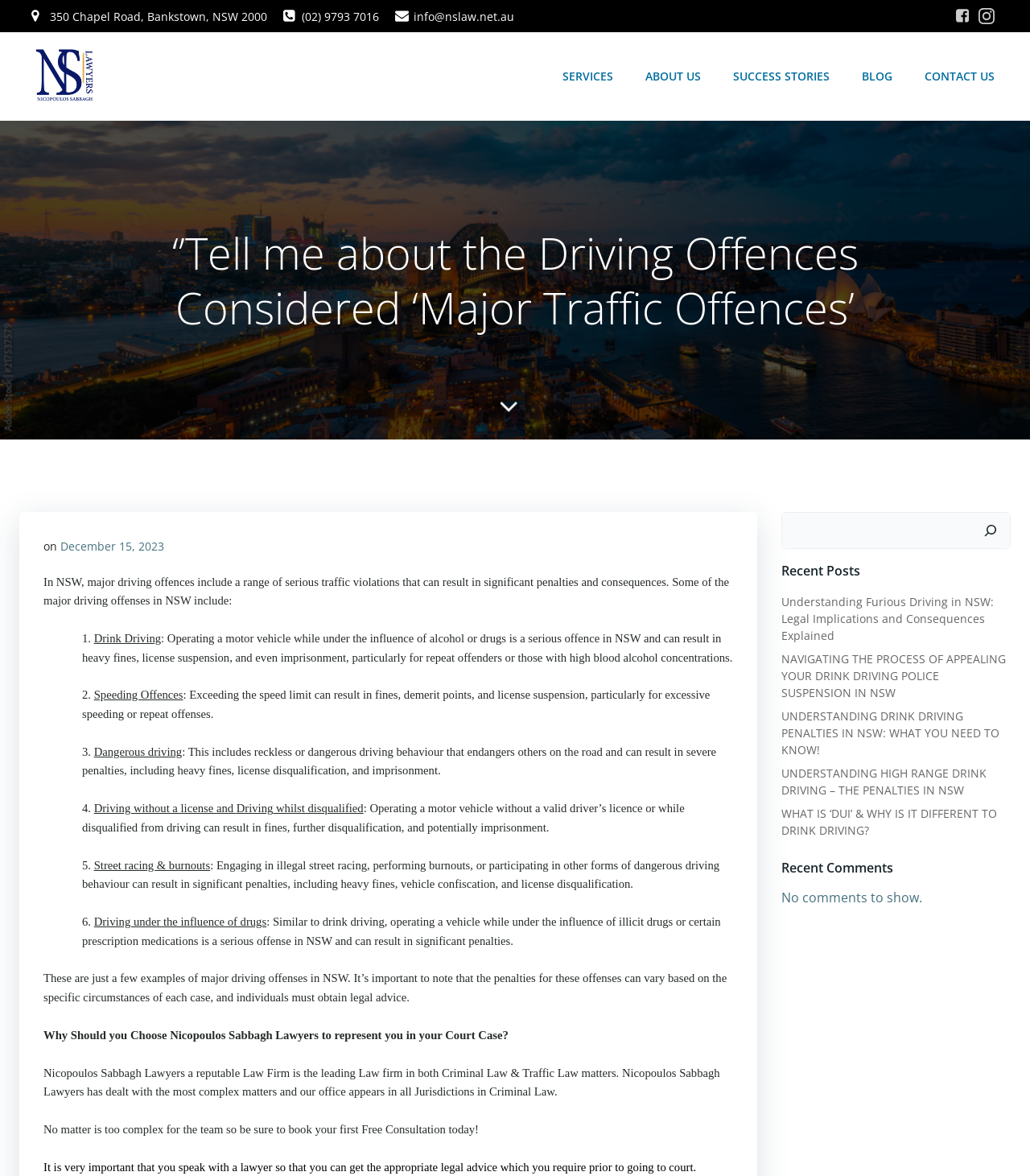Please locate the bounding box coordinates of the element that should be clicked to achieve the given instruction: "Click the 'What Is Meditation?' button".

None